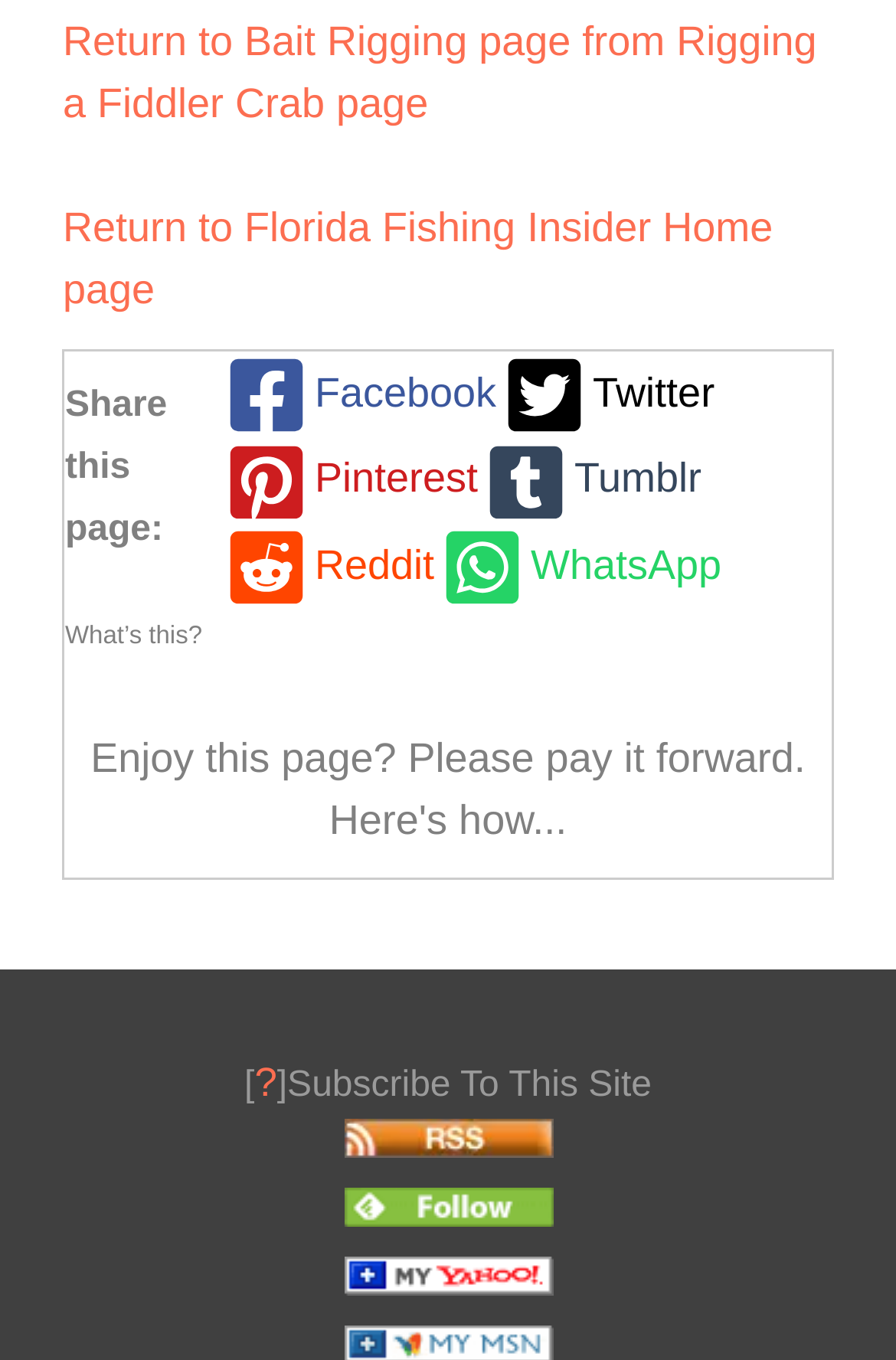Determine the bounding box of the UI element mentioned here: "alt="XML RSS"". The coordinates must be in the format [left, top, right, bottom] with values ranging from 0 to 1.

[0.383, 0.829, 0.617, 0.858]